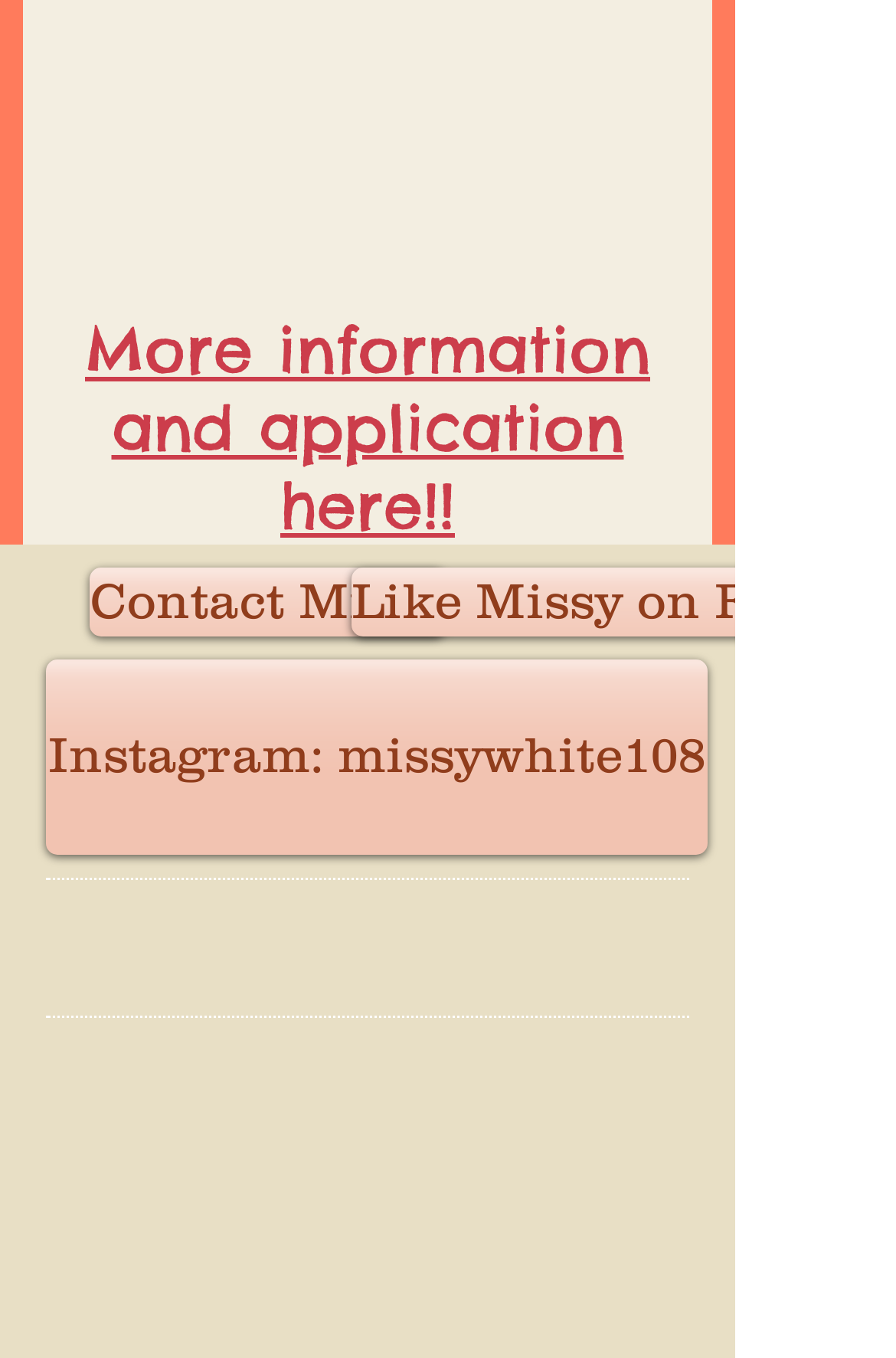Specify the bounding box coordinates of the element's region that should be clicked to achieve the following instruction: "Visit Instagram page". The bounding box coordinates consist of four float numbers between 0 and 1, in the format [left, top, right, bottom].

[0.051, 0.486, 0.79, 0.629]